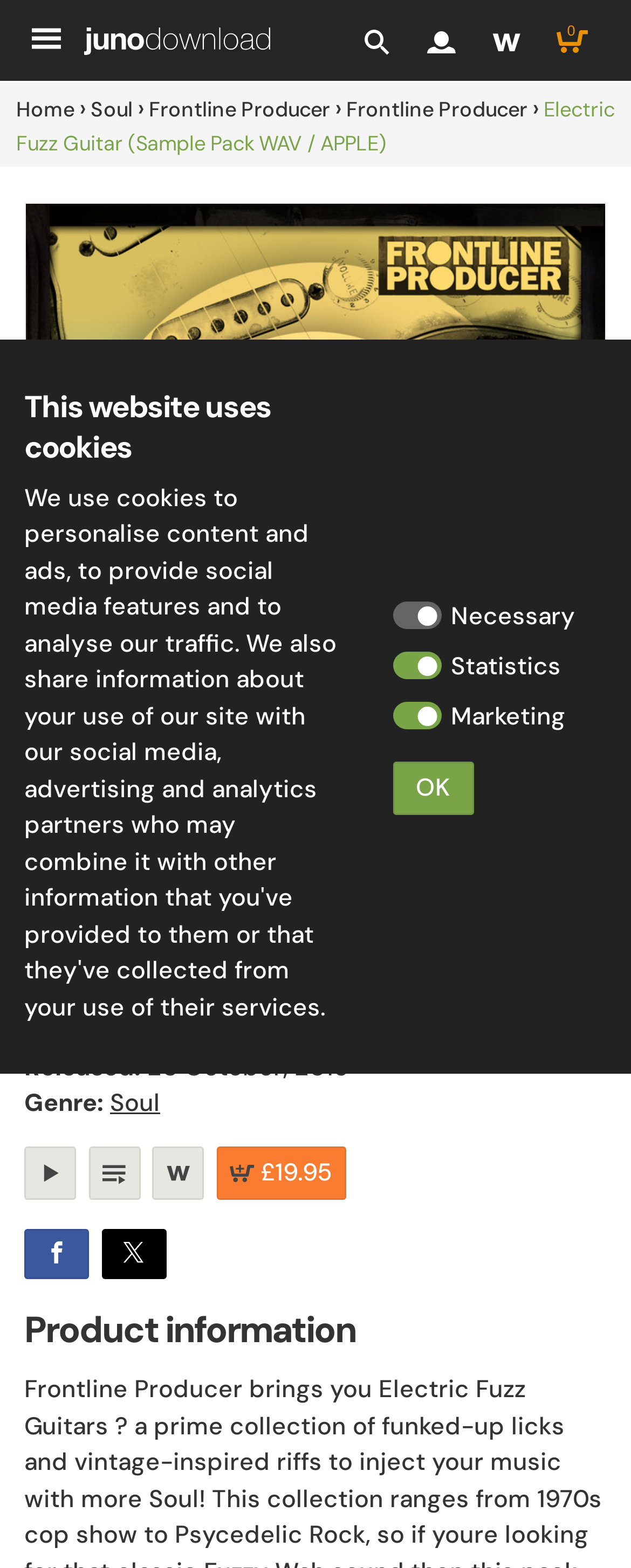What is the release date of the sample pack?
Using the details from the image, give an elaborate explanation to answer the question.

I found the answer by looking at the StaticText element that says 'Released:' and the StaticText element next to it that says '20 October, 2016', which is likely to be the release date of the sample pack.